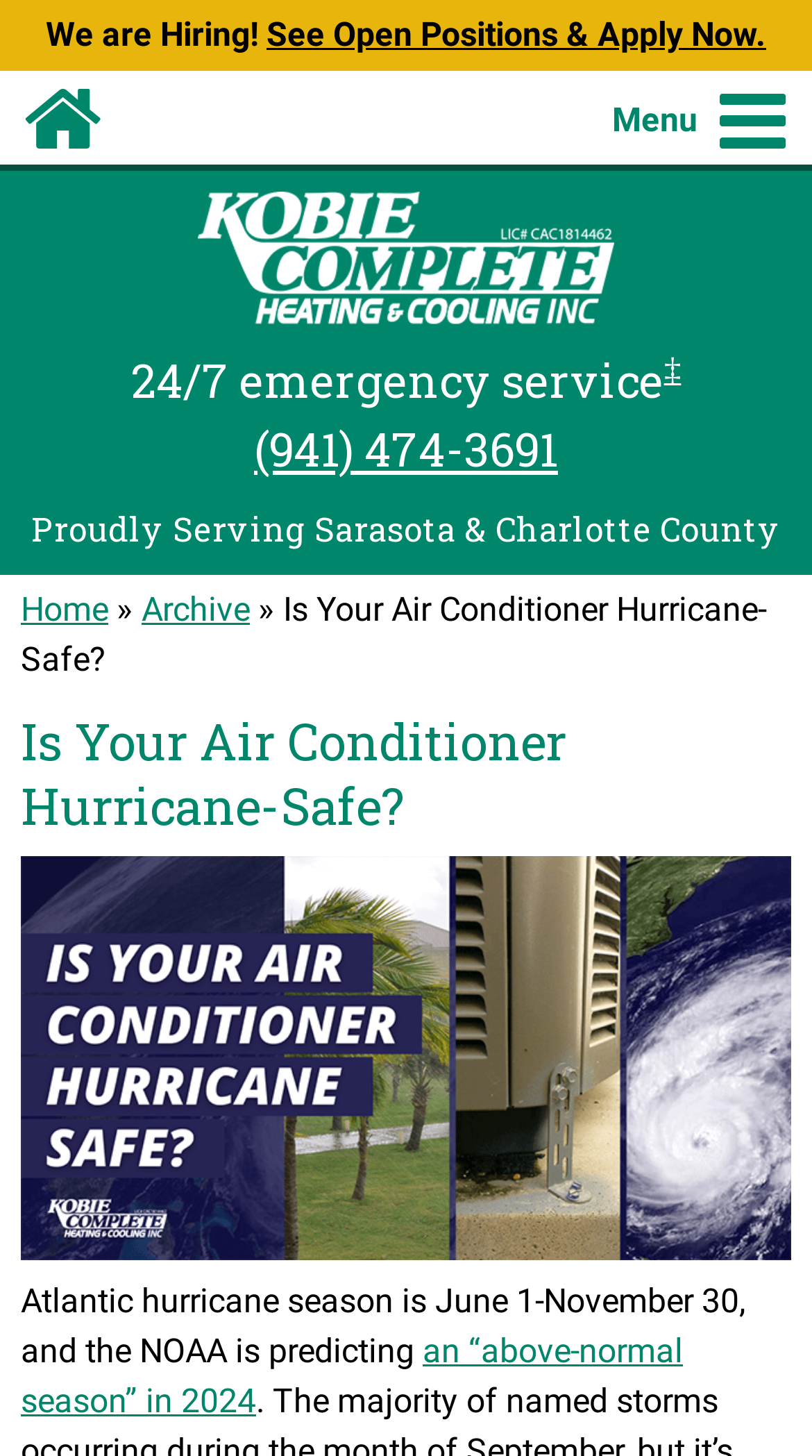What is the predicted hurricane season for 2024?
Analyze the screenshot and provide a detailed answer to the question.

I found the predicted hurricane season for 2024 by looking at the text 'the NOAA is predicting an “above-normal season” in 2024', which suggests that the hurricane season in 2024 is expected to be above normal.